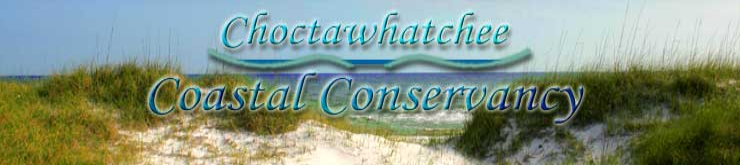Using the information in the image, give a detailed answer to the following question: What is the focus of the organization's efforts?

The caption states that the visual representation underscores the organization's commitment to preserving and promoting the ecological health of the Choctawhatchee area, which implies that the focus of the organization's efforts is on conservation efforts.